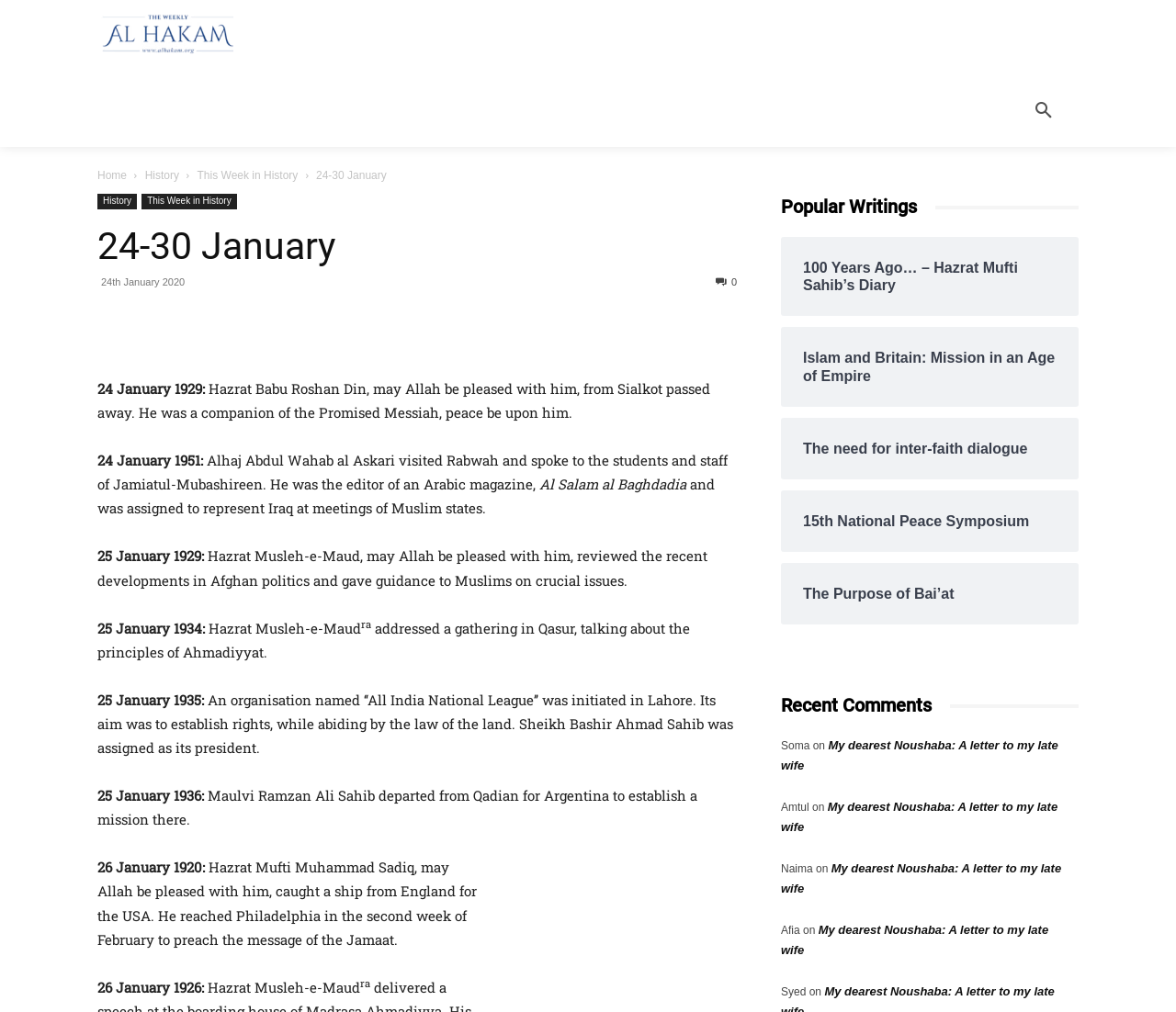Using the provided description AHI Podcast, find the bounding box coordinates for the UI element. Provide the coordinates in (top-left x, top-left y, bottom-right x, bottom-right y) format, ensuring all values are between 0 and 1.

[0.488, 0.0, 0.58, 0.073]